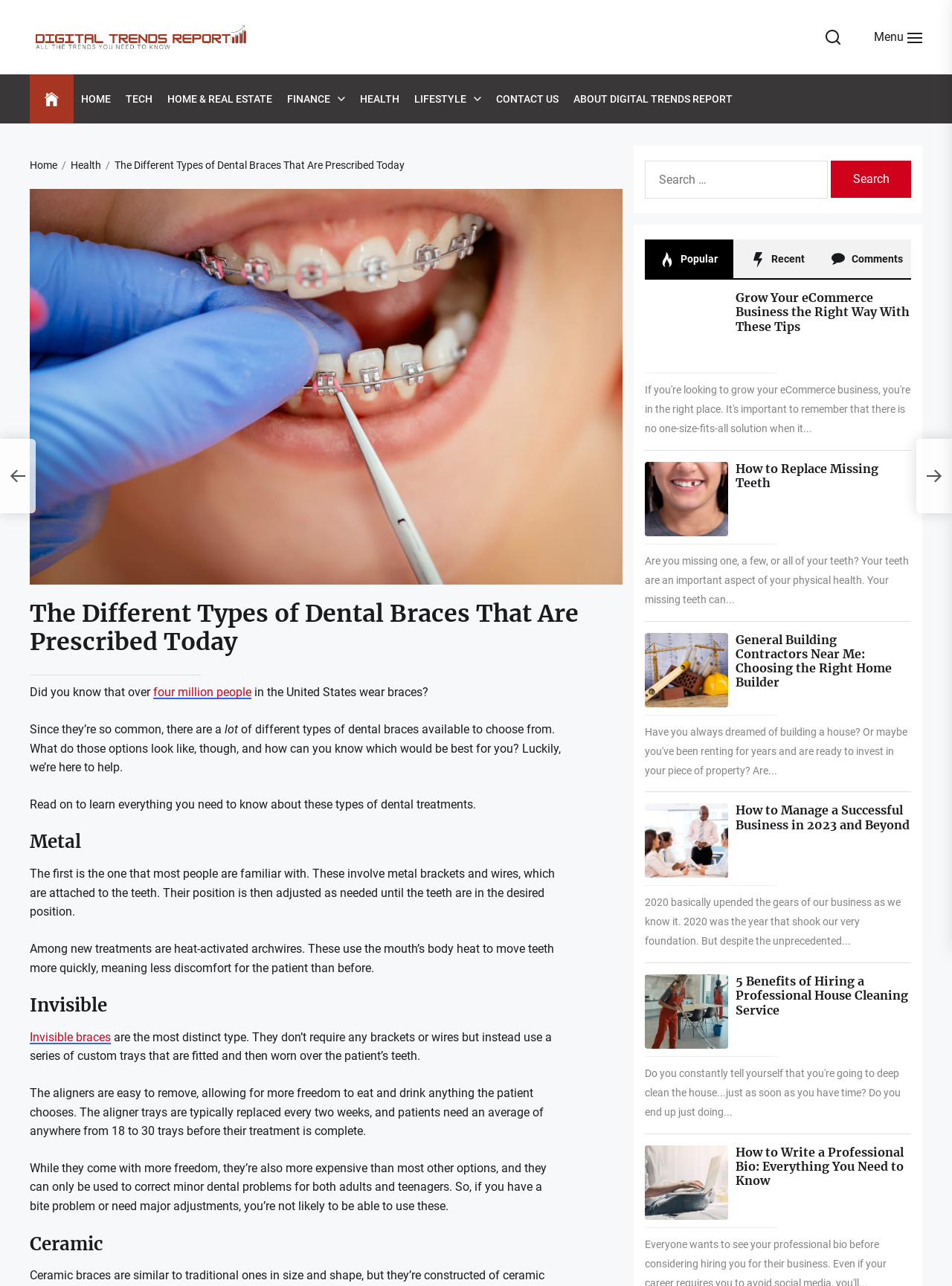Provide the bounding box coordinates of the HTML element this sentence describes: "Contact Us". The bounding box coordinates consist of four float numbers between 0 and 1, i.e., [left, top, right, bottom].

[0.521, 0.071, 0.587, 0.084]